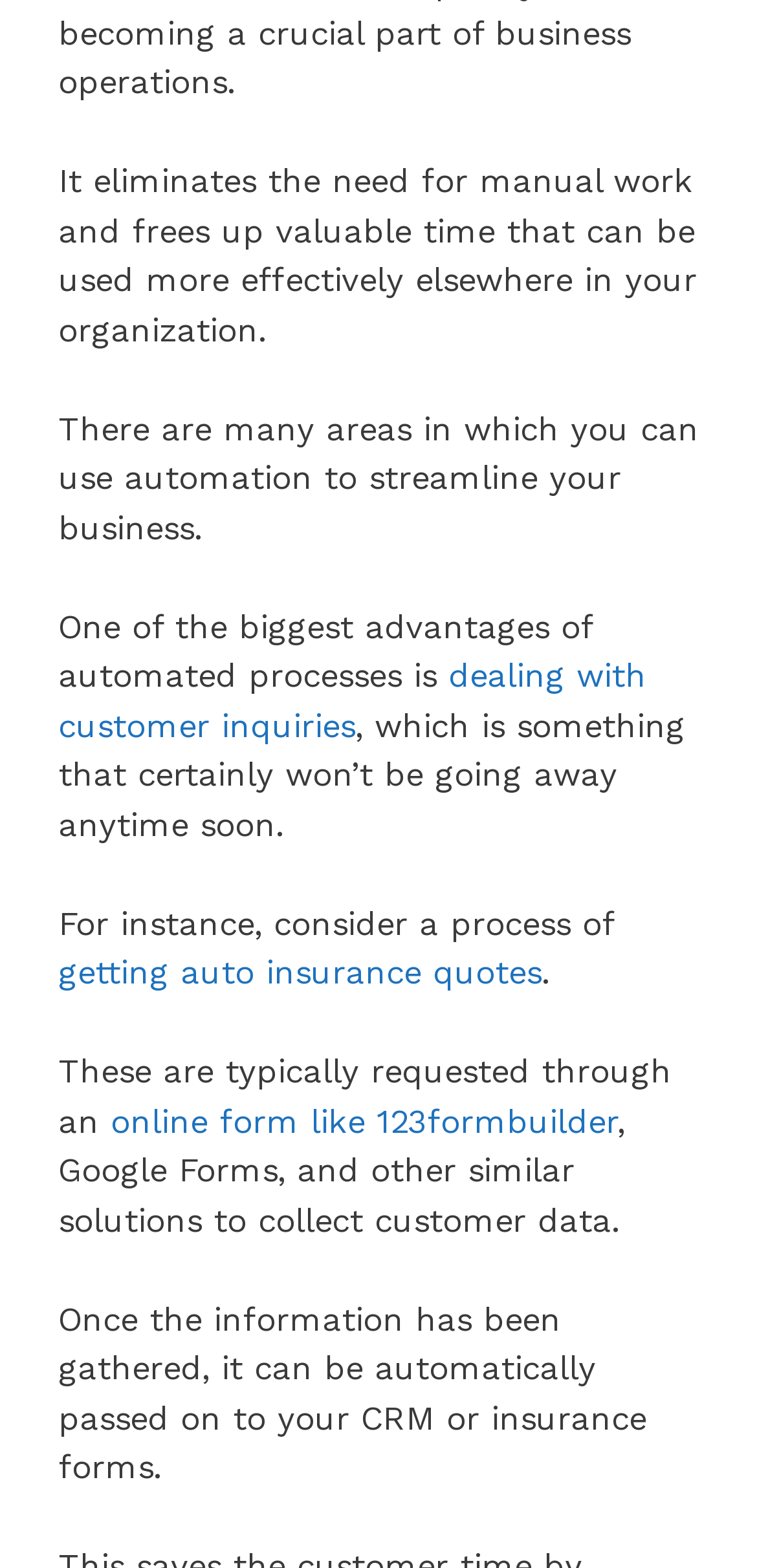Give a short answer using one word or phrase for the question:
What is a common task that automation can help with?

Dealing with customer inquiries